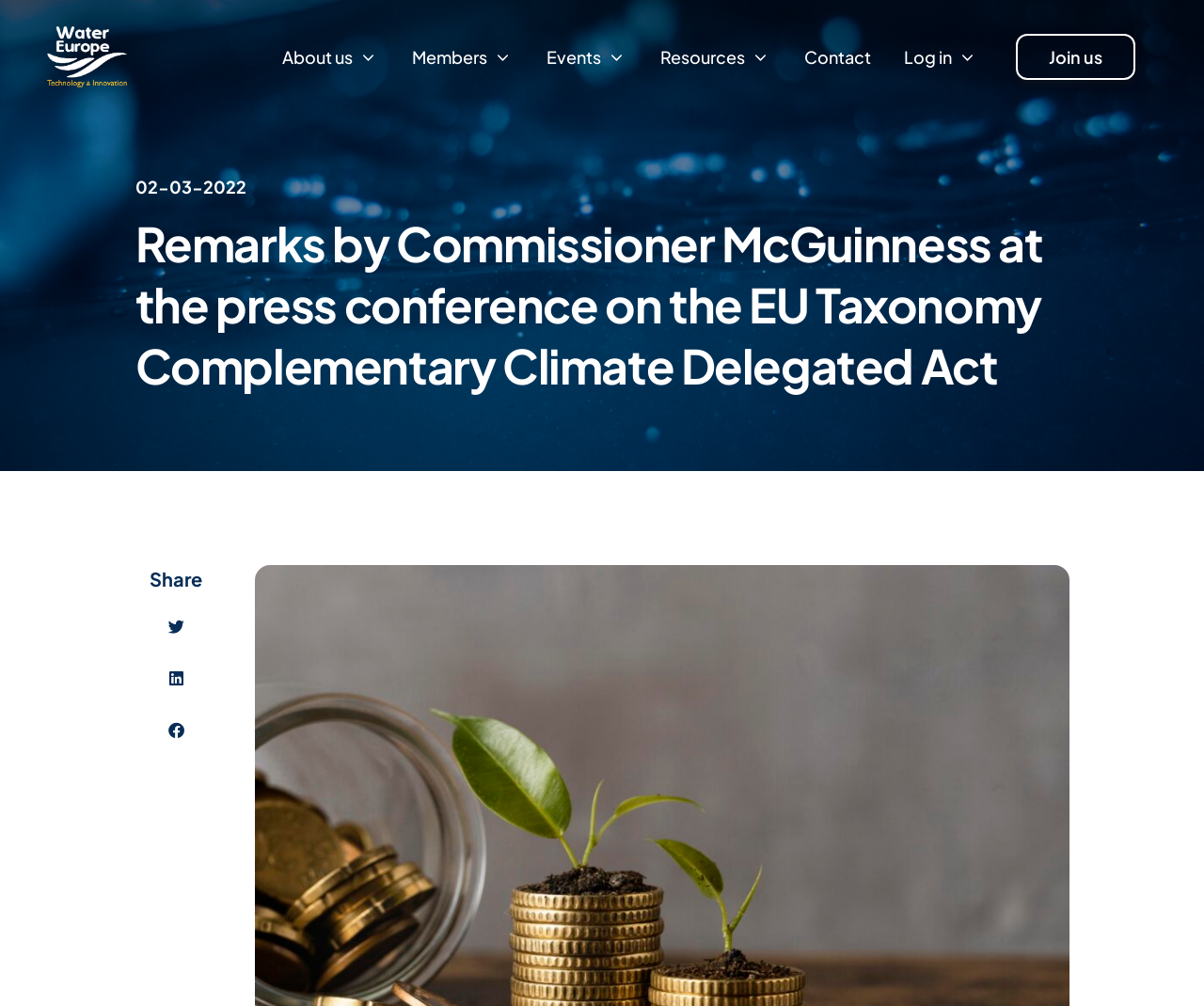Please mark the clickable region by giving the bounding box coordinates needed to complete this instruction: "Click on Log in".

[0.751, 0.044, 0.812, 0.069]